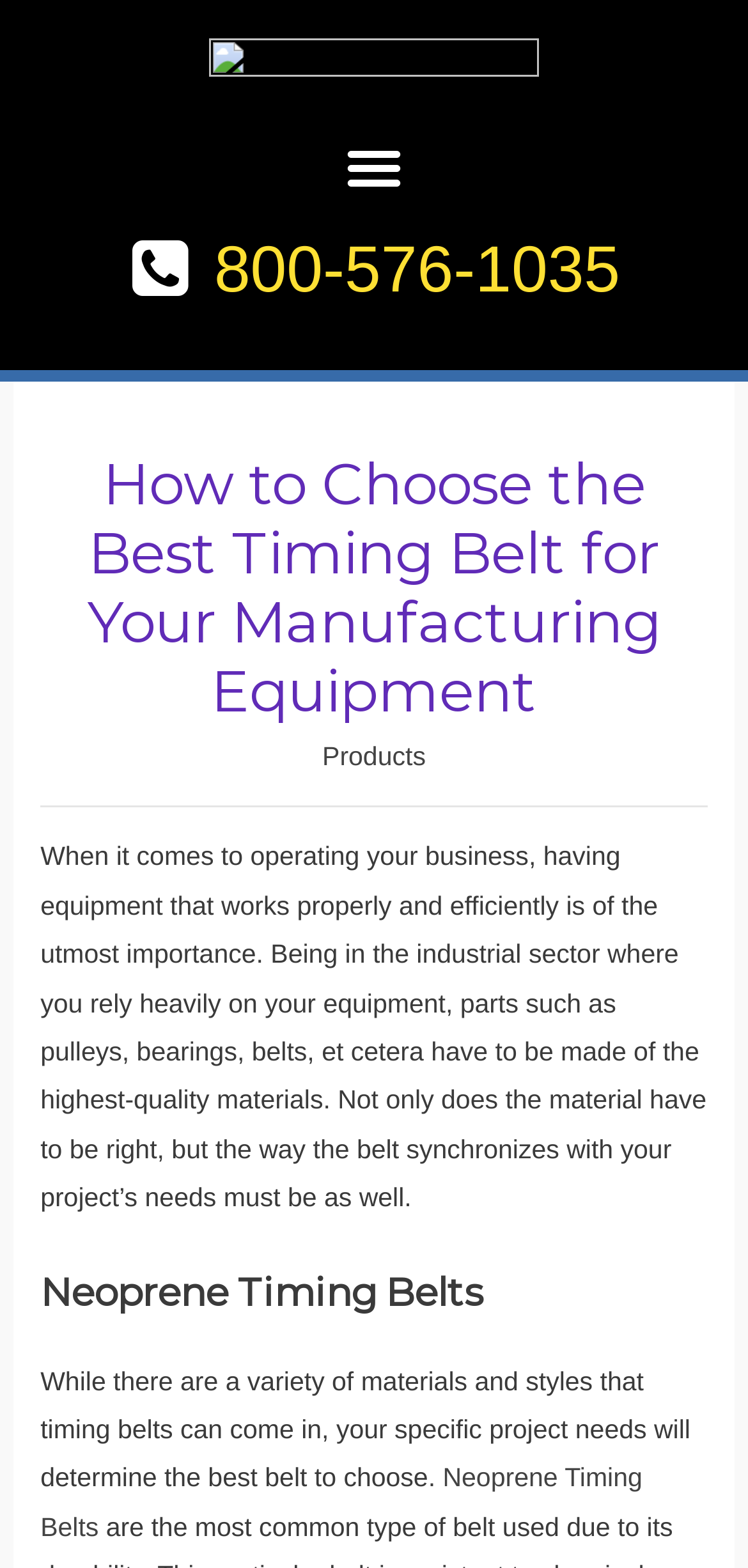Please examine the image and answer the question with a detailed explanation:
What determines the best timing belt to choose for a project?

I found the determining factor by reading the static text element which states that 'your specific project needs will determine the best belt to choose'.